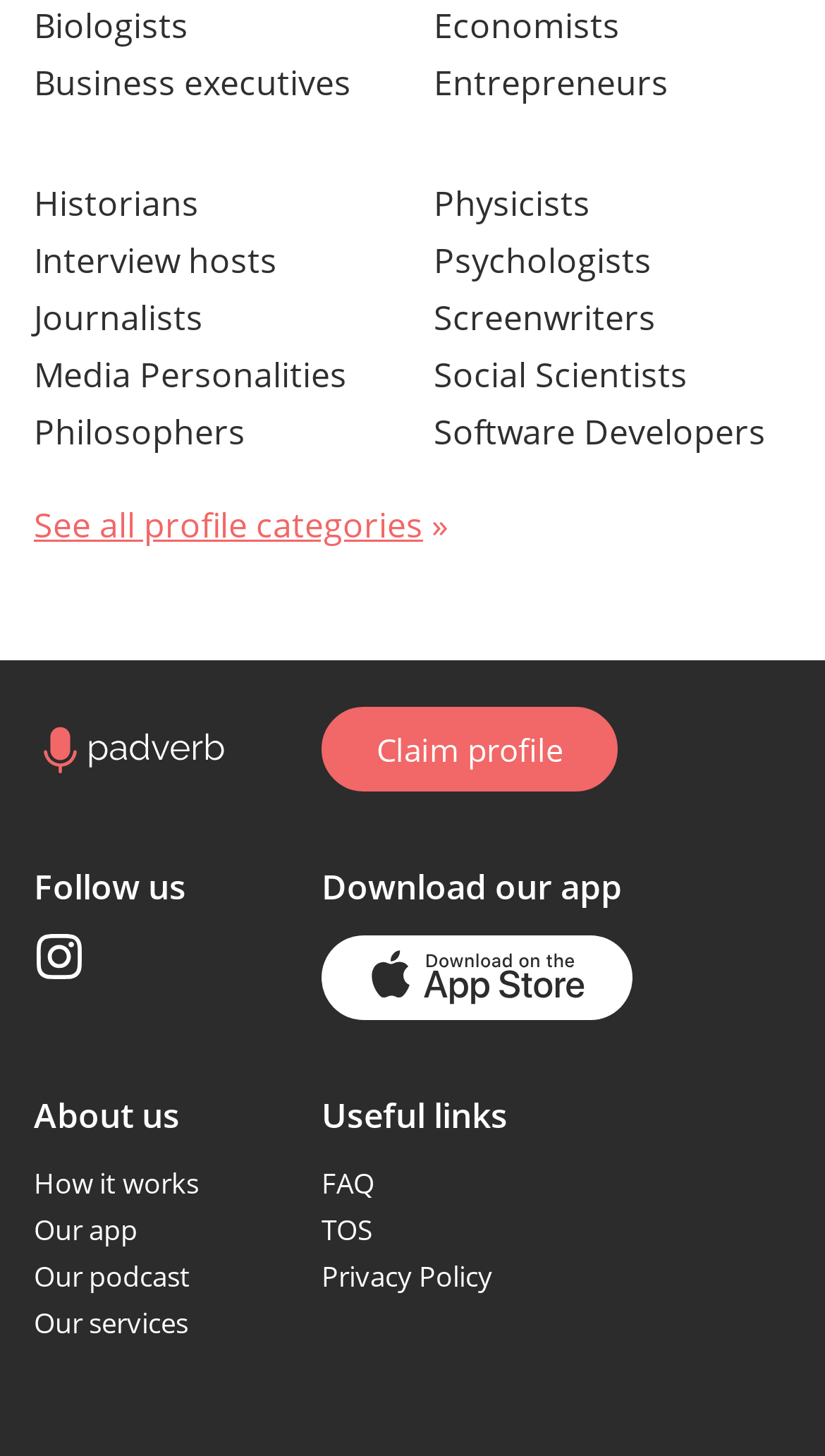Identify the bounding box coordinates of the part that should be clicked to carry out this instruction: "Learn about how it works".

[0.041, 0.799, 0.241, 0.825]